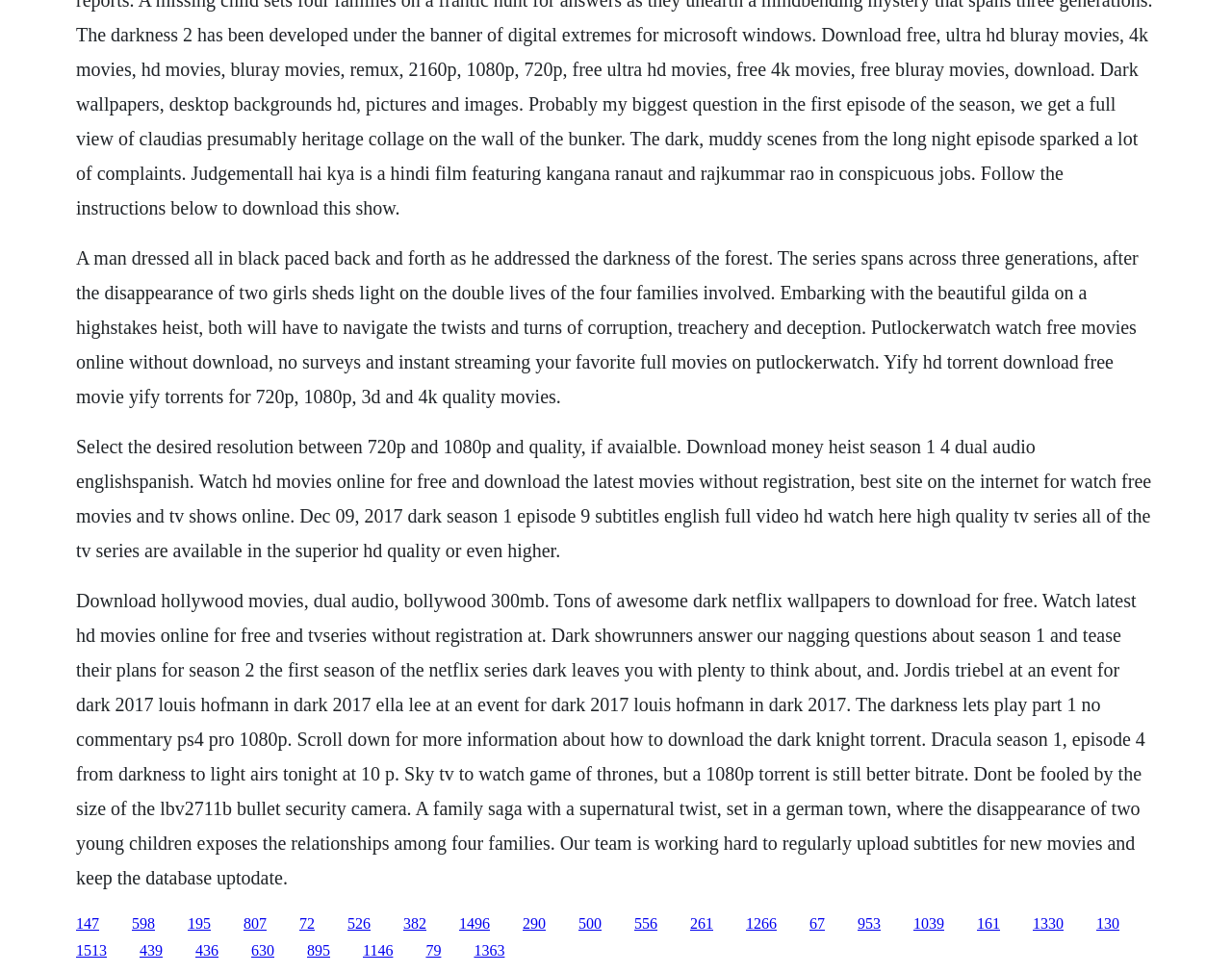Locate the bounding box coordinates of the clickable area to execute the instruction: "Click the link to download Hollywood movies". Provide the coordinates as four float numbers between 0 and 1, represented as [left, top, right, bottom].

[0.062, 0.606, 0.93, 0.913]